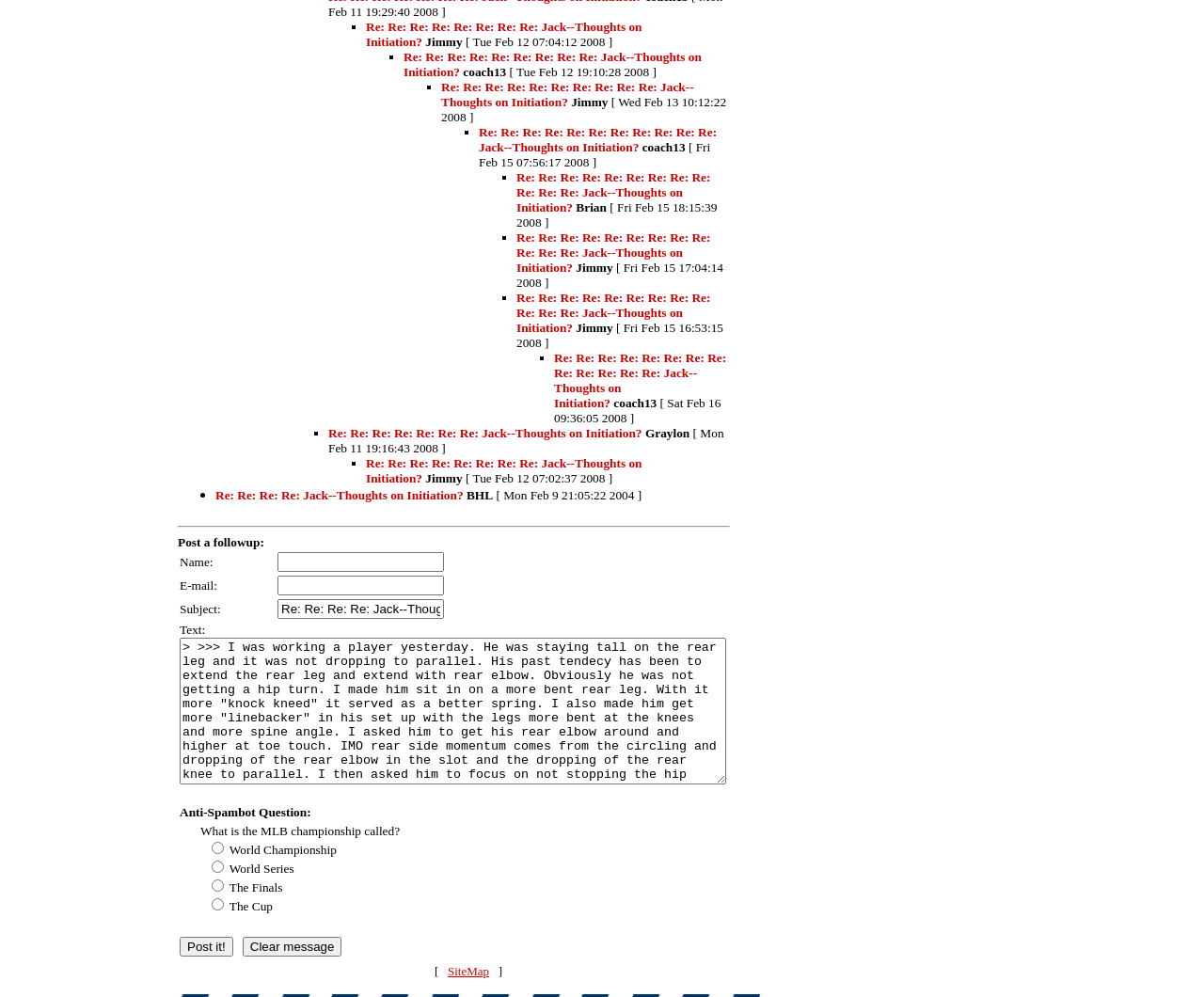What is the topic of the discussion?
Using the image, provide a detailed and thorough answer to the question.

The topic of the discussion is 'Thoughts on Initiation' which is evident from the subject lines of the posts and the content of the discussion.